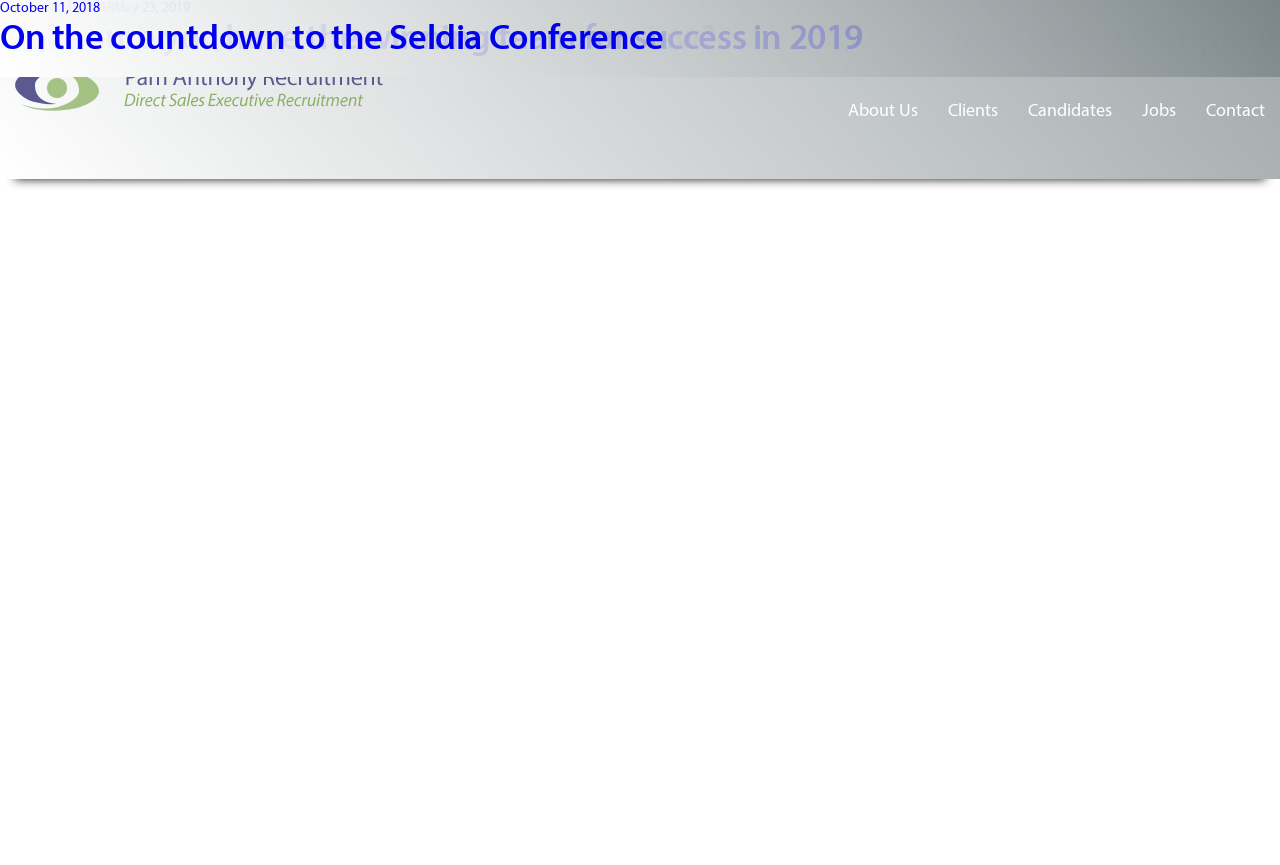Give a short answer to this question using one word or a phrase:
What is the phone number of the company?

+44 (0)1706 231 354